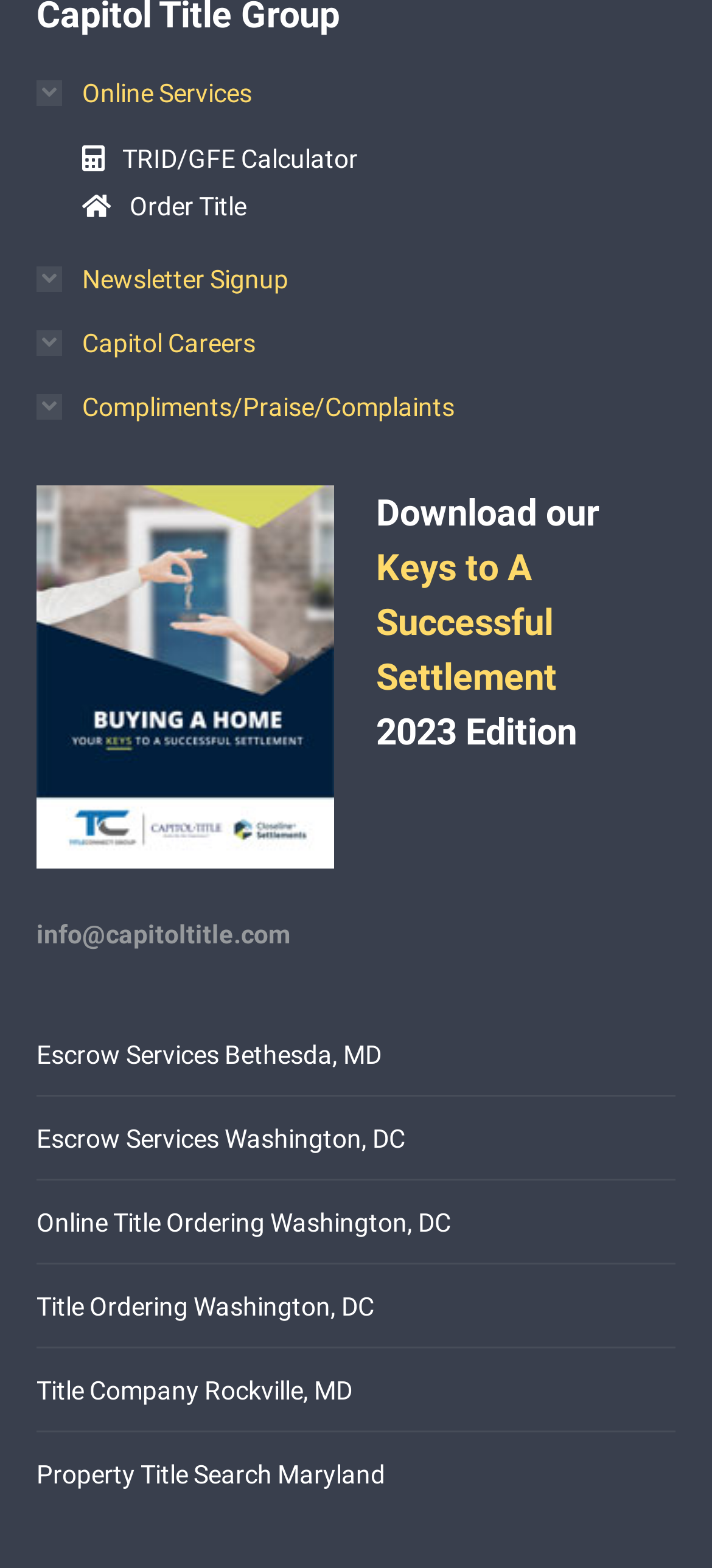What is the company's email address?
Identify the answer in the screenshot and reply with a single word or phrase.

info@capitoltitle.com